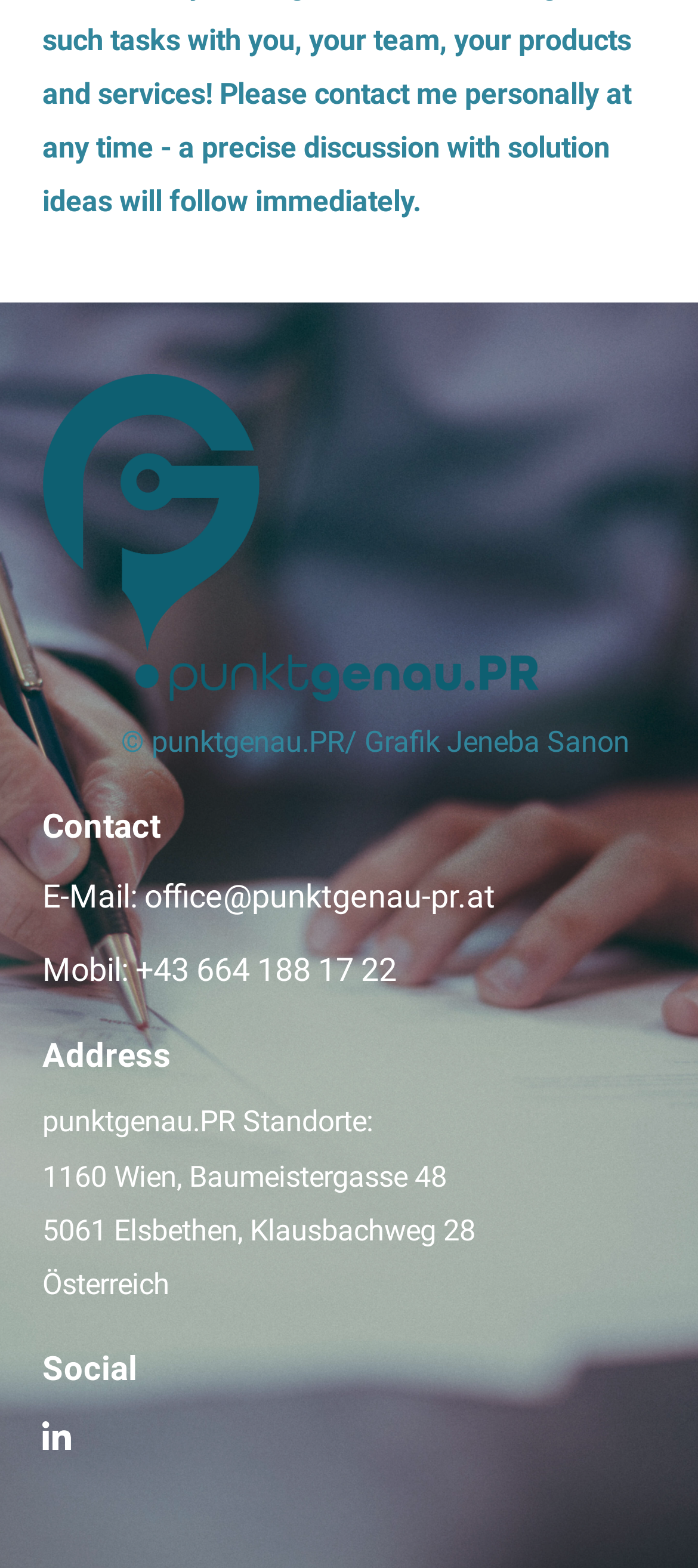How many locations are listed?
Using the information from the image, provide a comprehensive answer to the question.

The number of locations can be found by counting the StaticText elements under the 'Address' heading. There are two locations listed: '1160 Wien, Baumeistergasse 48' and '5061 Elsbethen, Klausbachweg 28'.